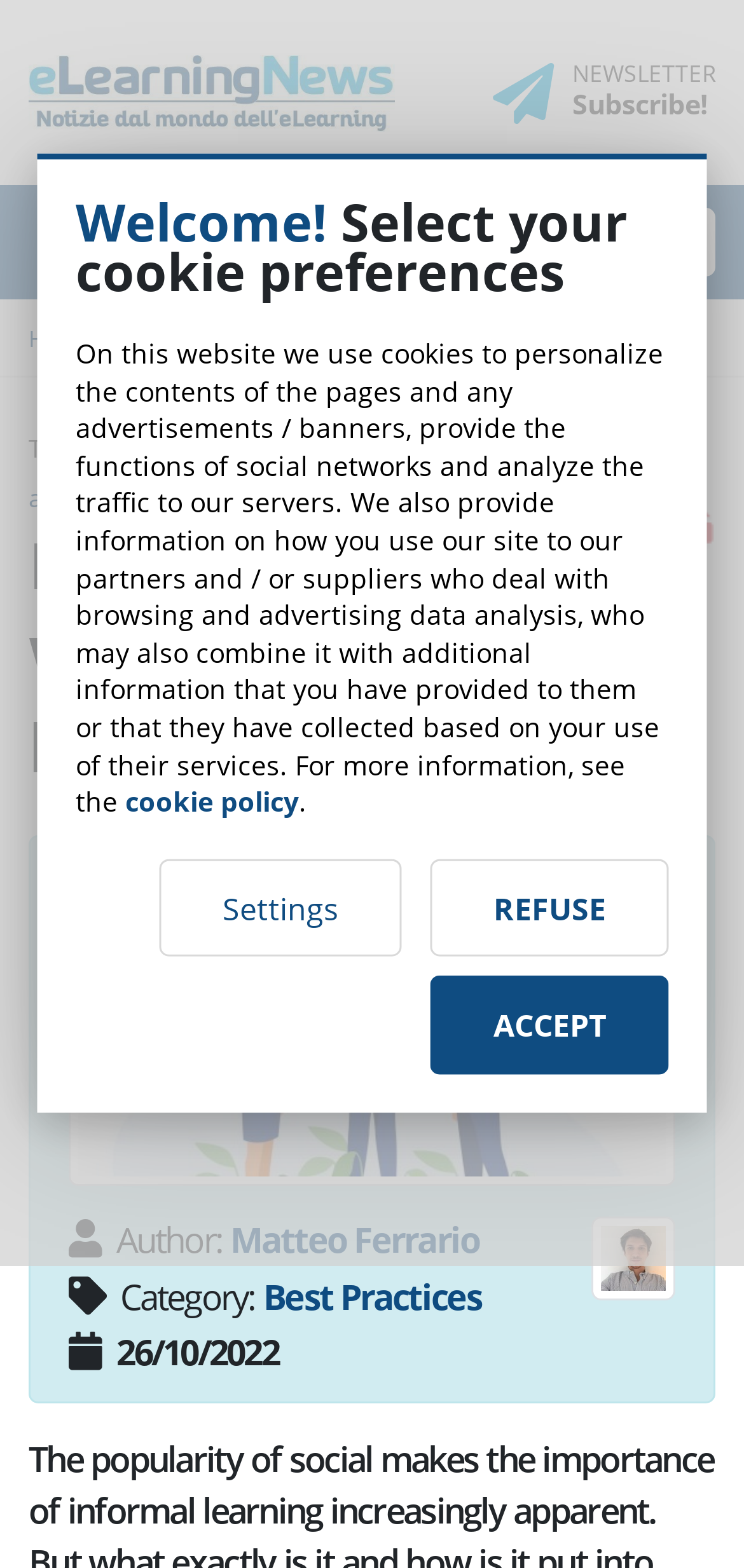Find the bounding box coordinates of the element I should click to carry out the following instruction: "Subscribe to the newsletter".

[0.769, 0.055, 0.951, 0.078]